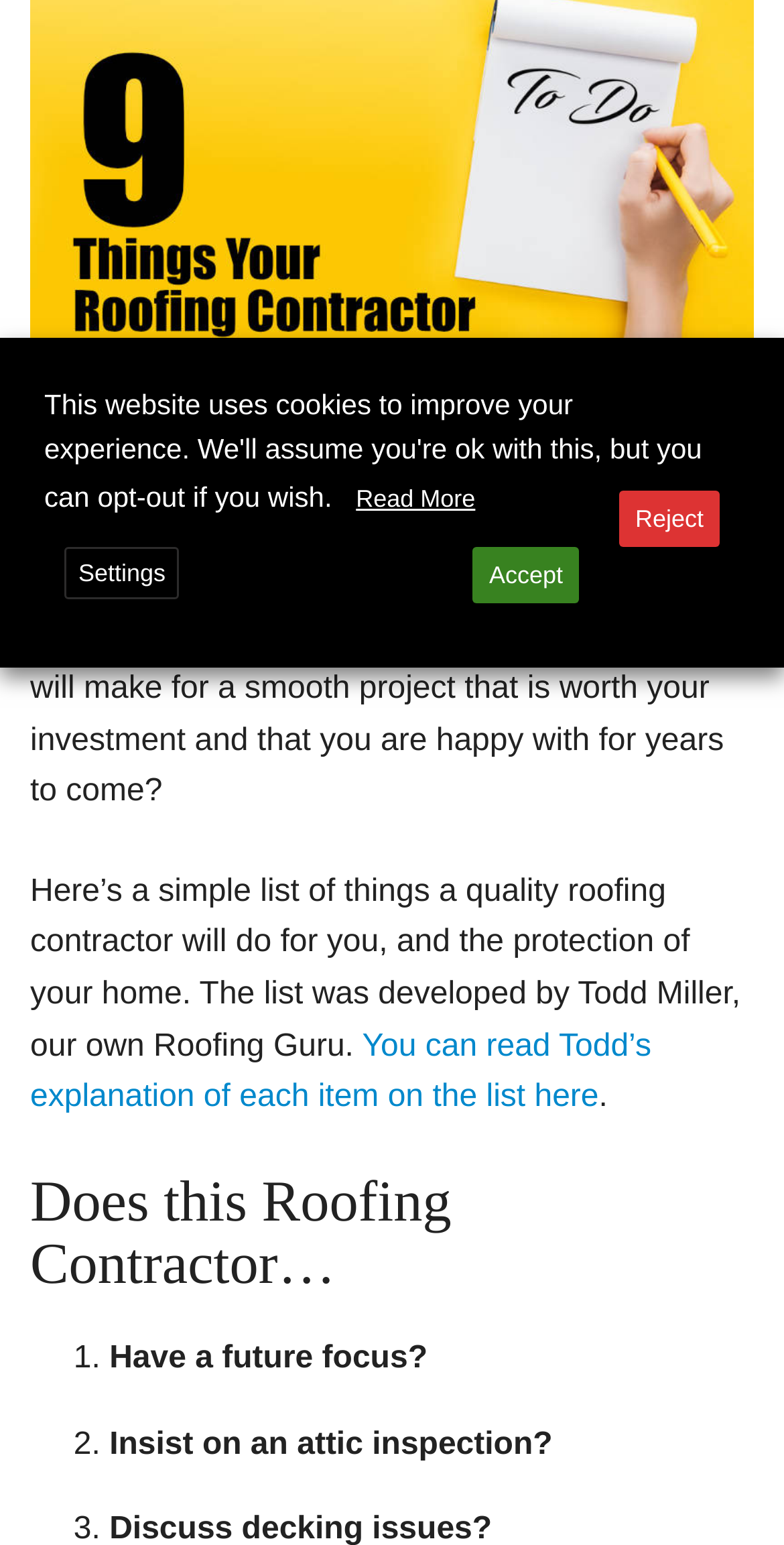Please determine the bounding box of the UI element that matches this description: Settings. The coordinates should be given as (top-left x, top-left y, bottom-right x, bottom-right y), with all values between 0 and 1.

[0.082, 0.354, 0.229, 0.388]